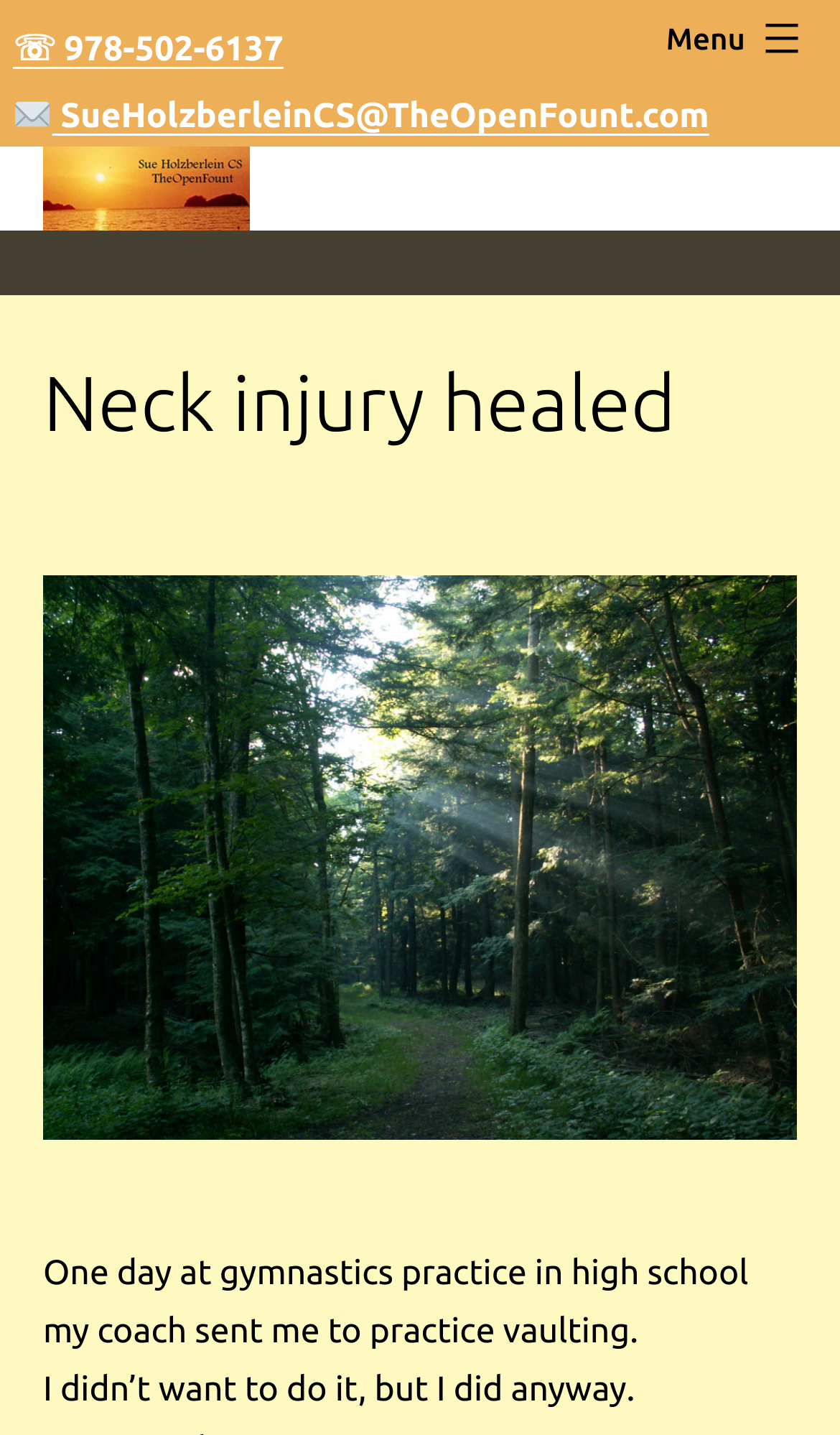What is the email address of Sue Holzberlein?
Answer the question with just one word or phrase using the image.

SueHolzberleinCS@TheOpenFount.com